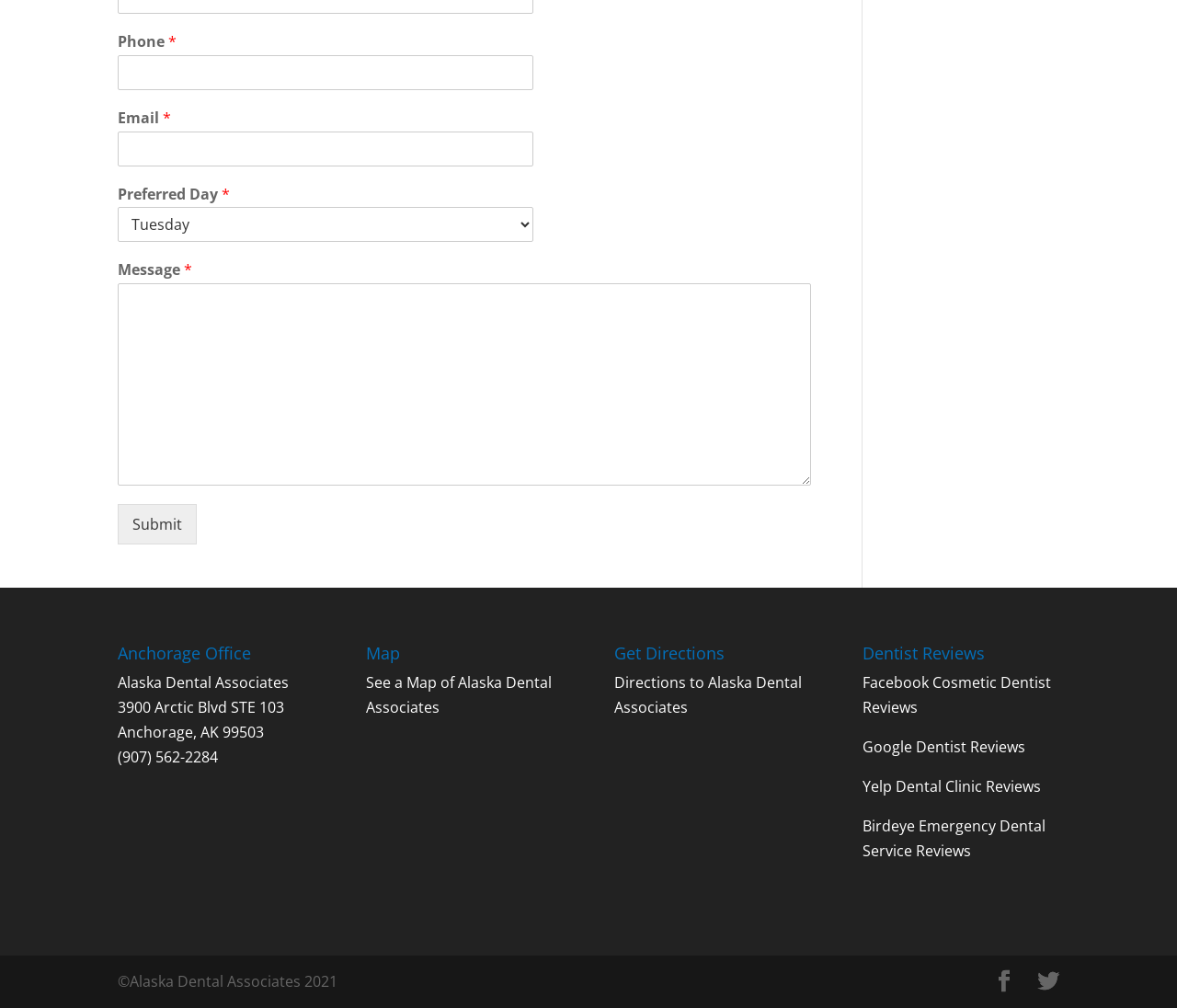Determine the bounding box for the UI element described here: "Facebook".

[0.844, 0.962, 0.862, 0.987]